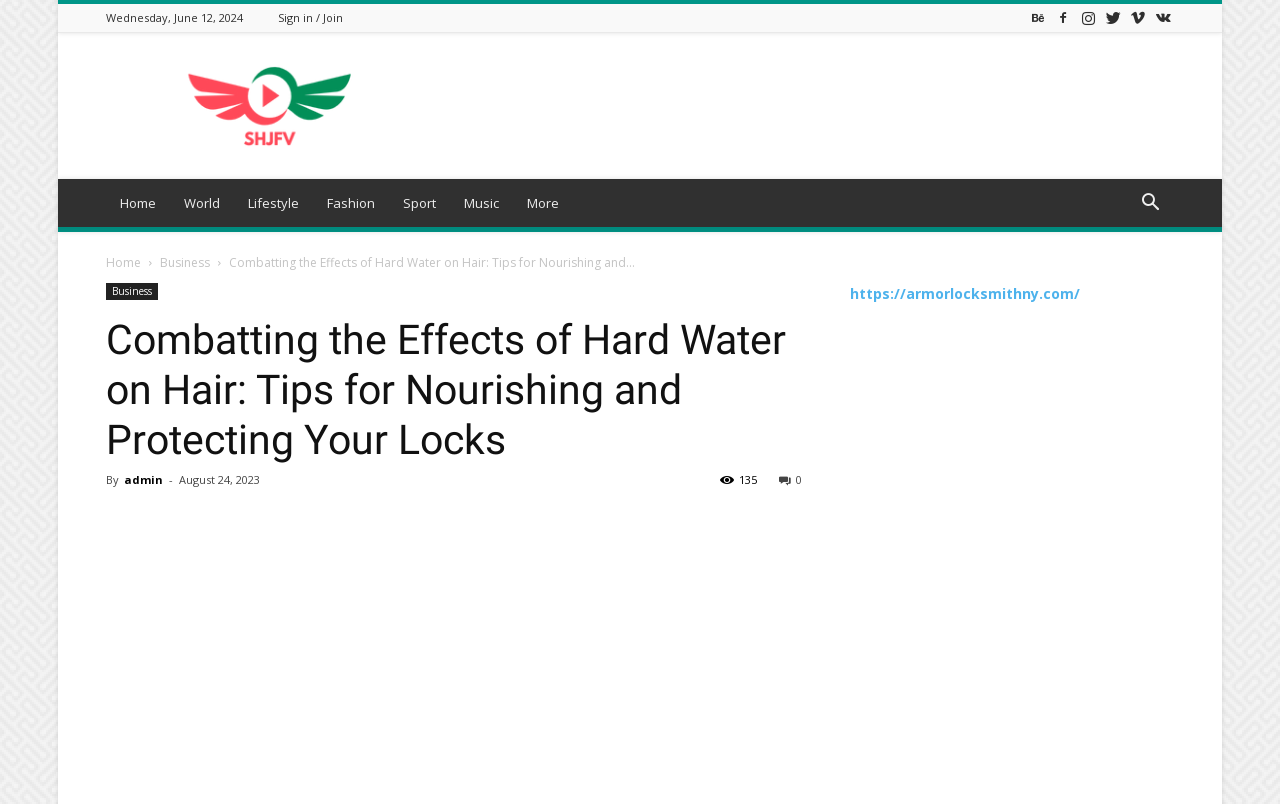What is the purpose of the button with the icon ''?
Your answer should be a single word or phrase derived from the screenshot.

Search